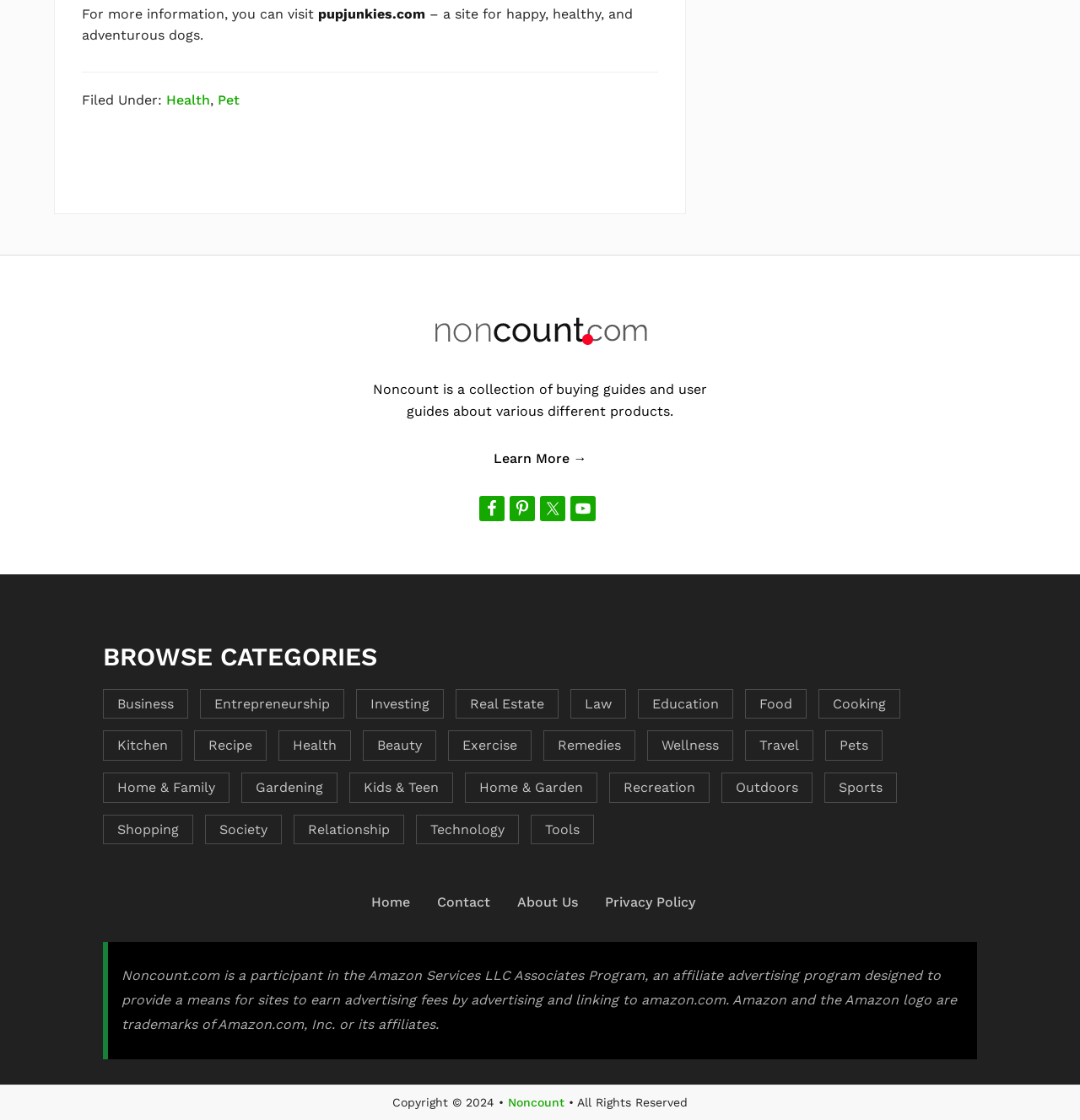Could you provide the bounding box coordinates for the portion of the screen to click to complete this instruction: "Contact us"?

[0.405, 0.798, 0.454, 0.813]